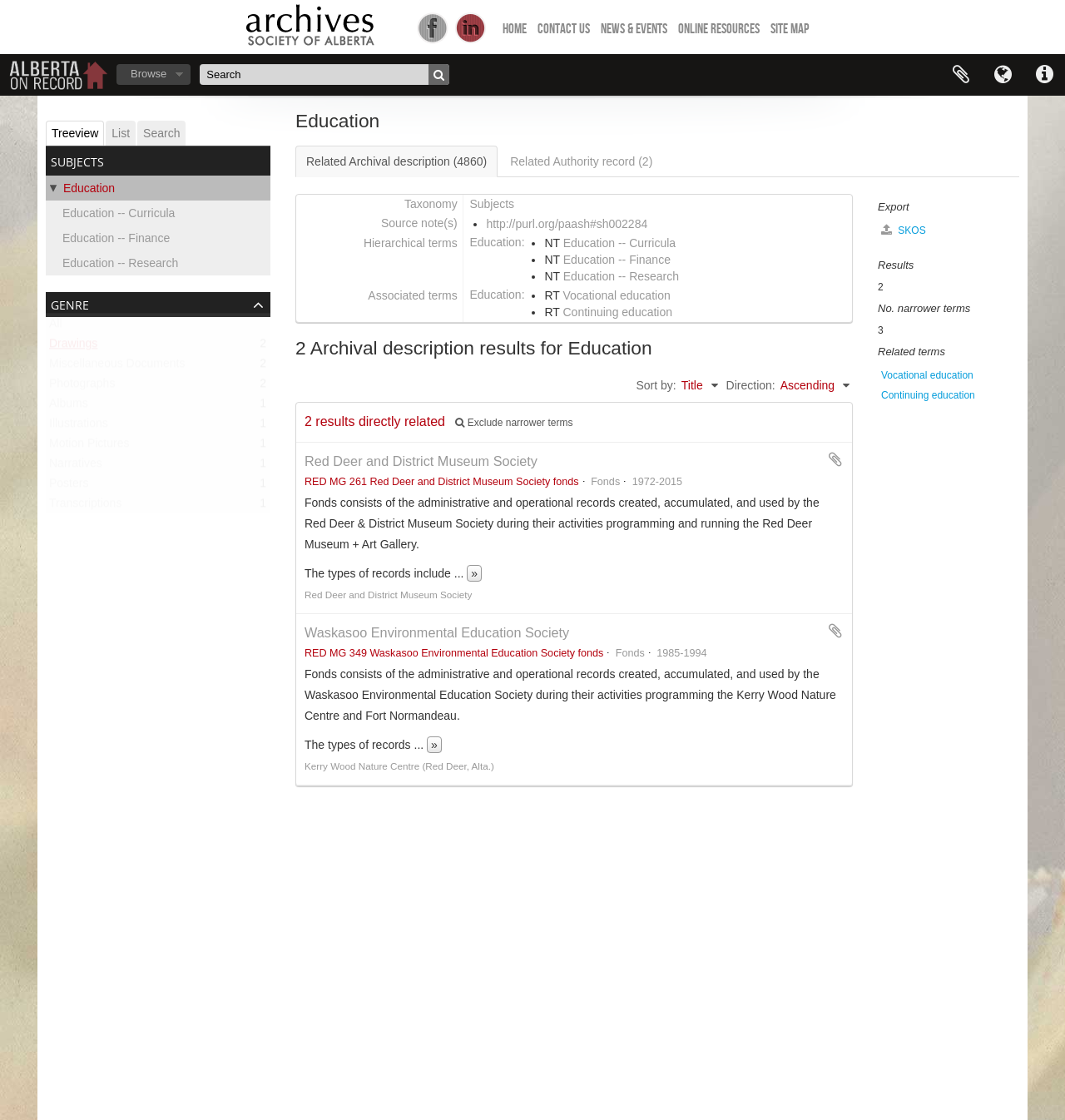Answer this question in one word or a short phrase: How many results are there for Education?

2